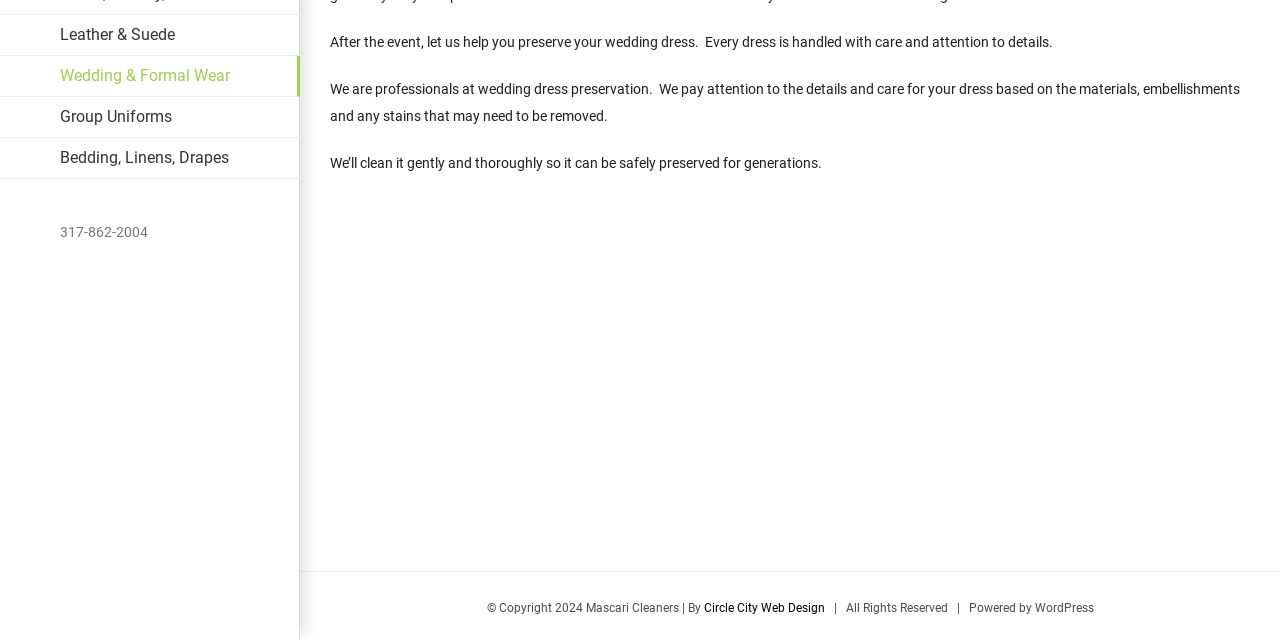Provide the bounding box coordinates for the specified HTML element described in this description: "Go to Top". The coordinates should be four float numbers ranging from 0 to 1, in the format [left, top, right, bottom].

[0.904, 0.945, 0.941, 1.0]